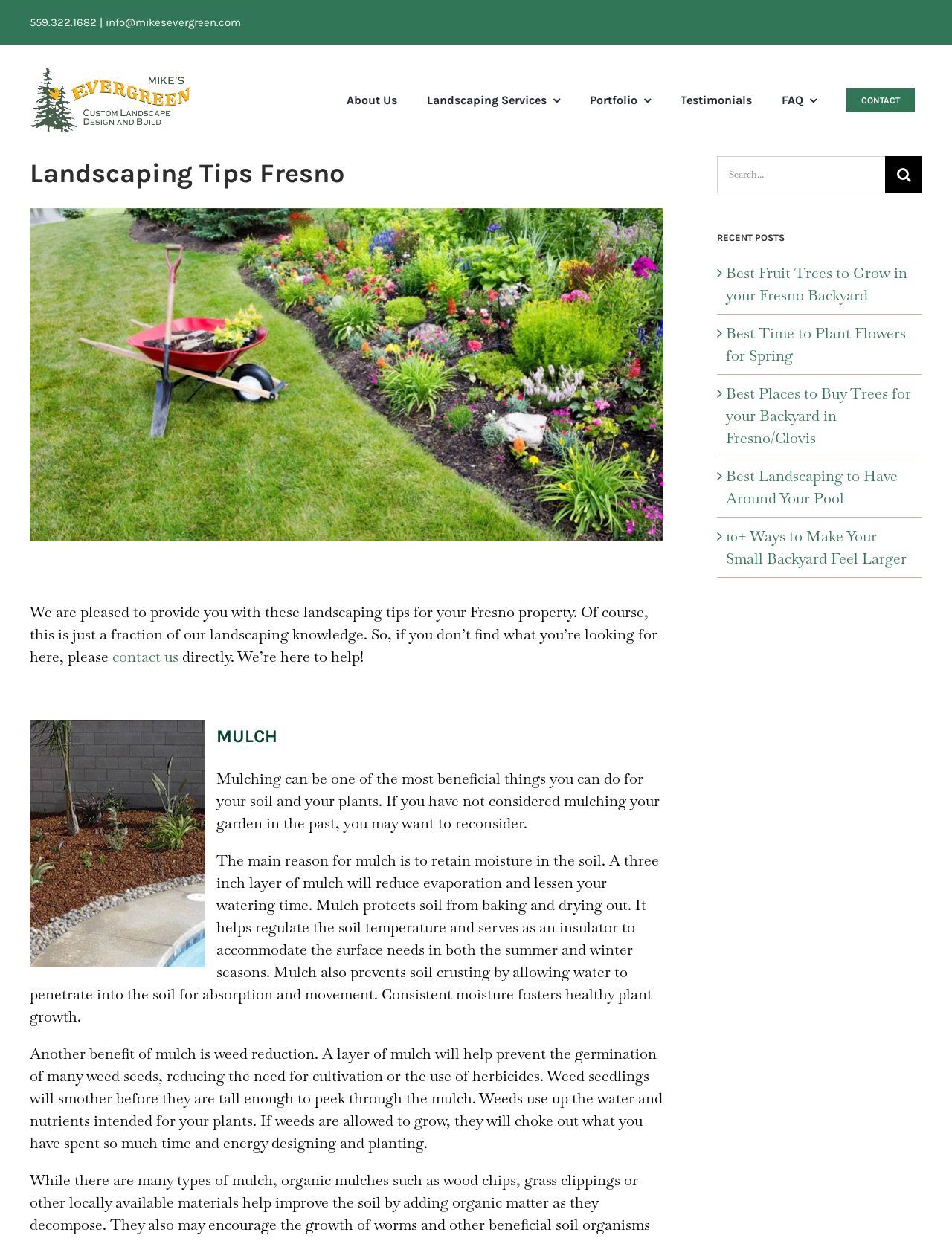Please identify the primary heading on the webpage and return its text.

Landscaping Tips Fresno